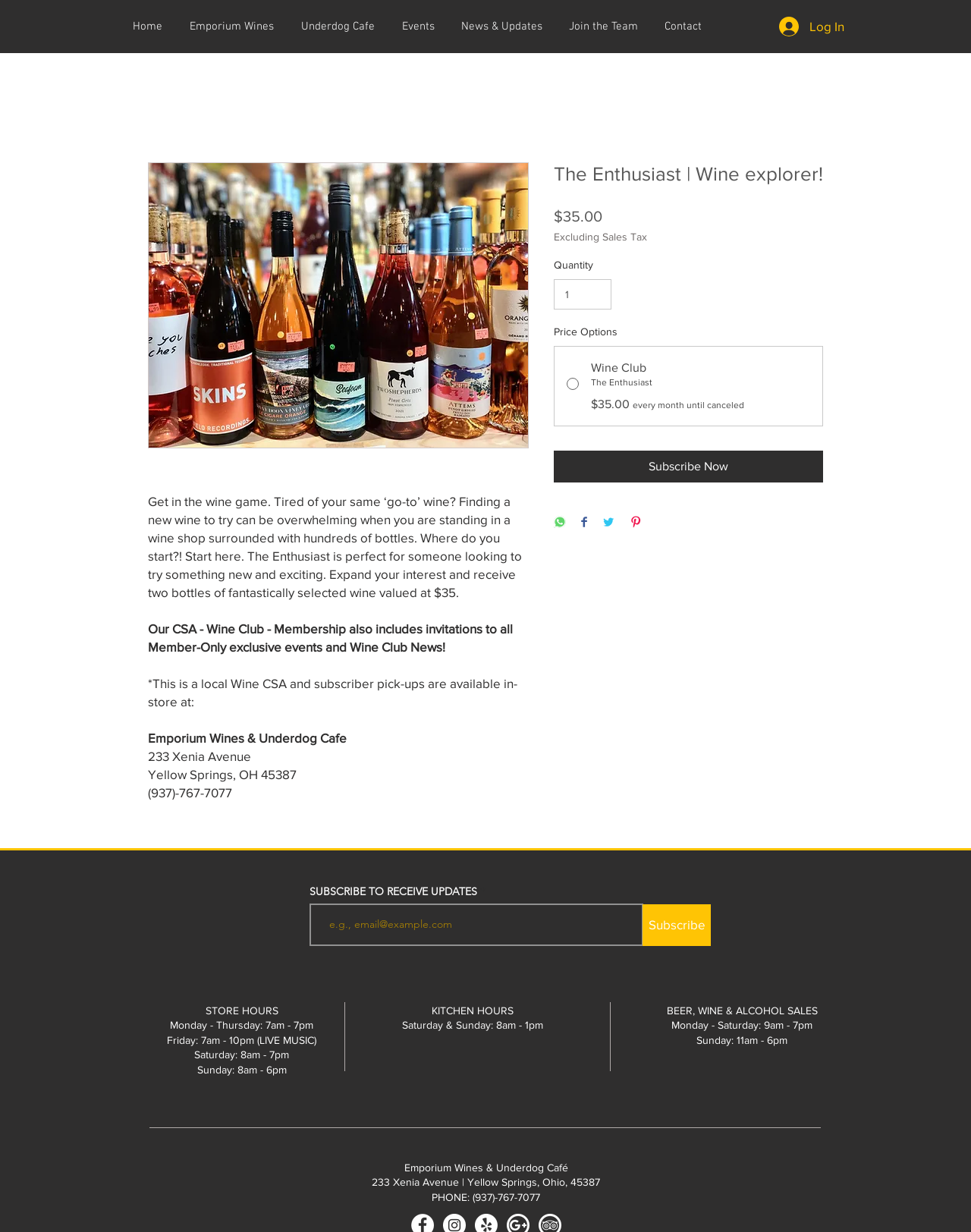What is the price of the wine club?
Your answer should be a single word or phrase derived from the screenshot.

$35.00